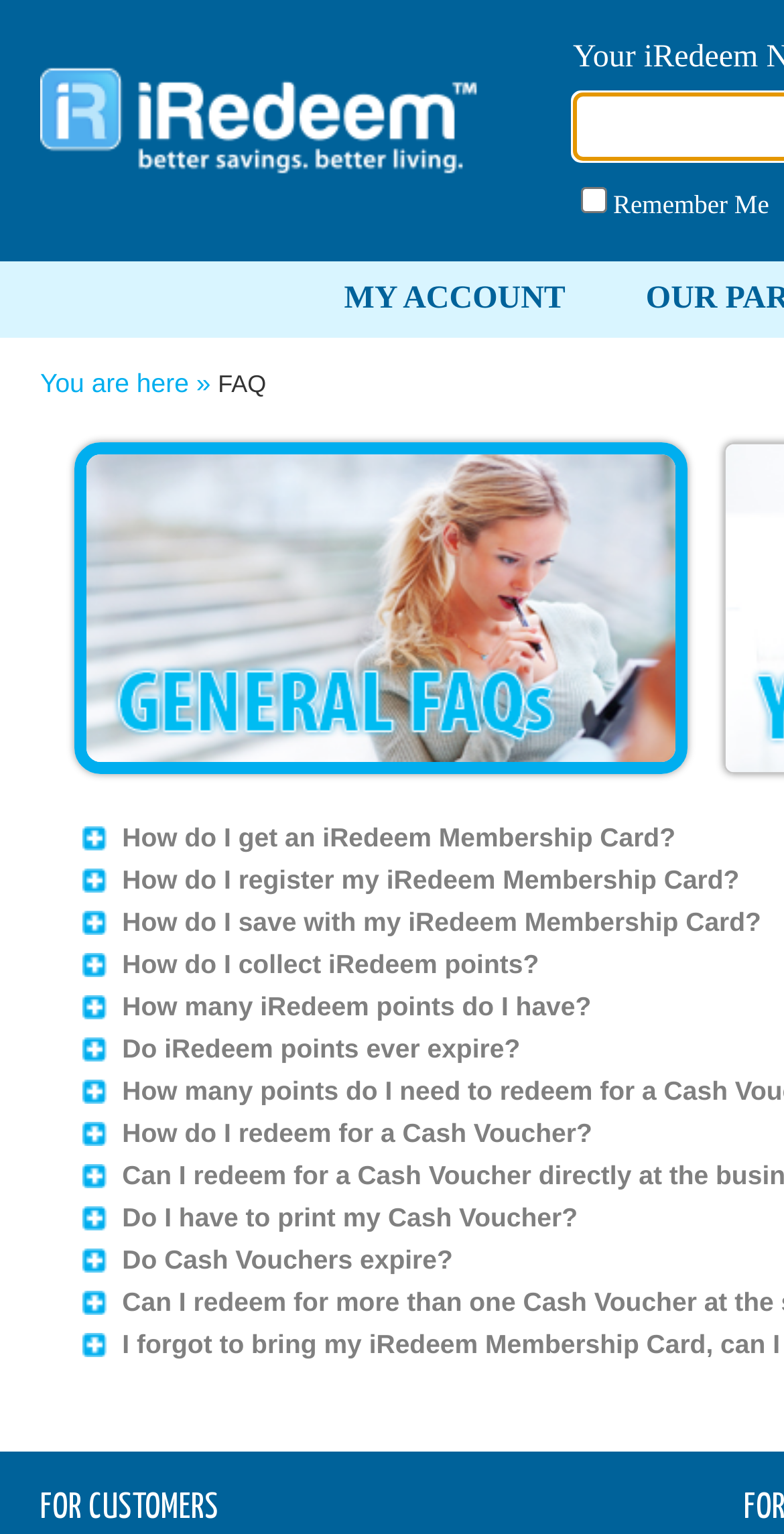Please answer the following question using a single word or phrase: 
What is the purpose of the checkbox?

Remember Me